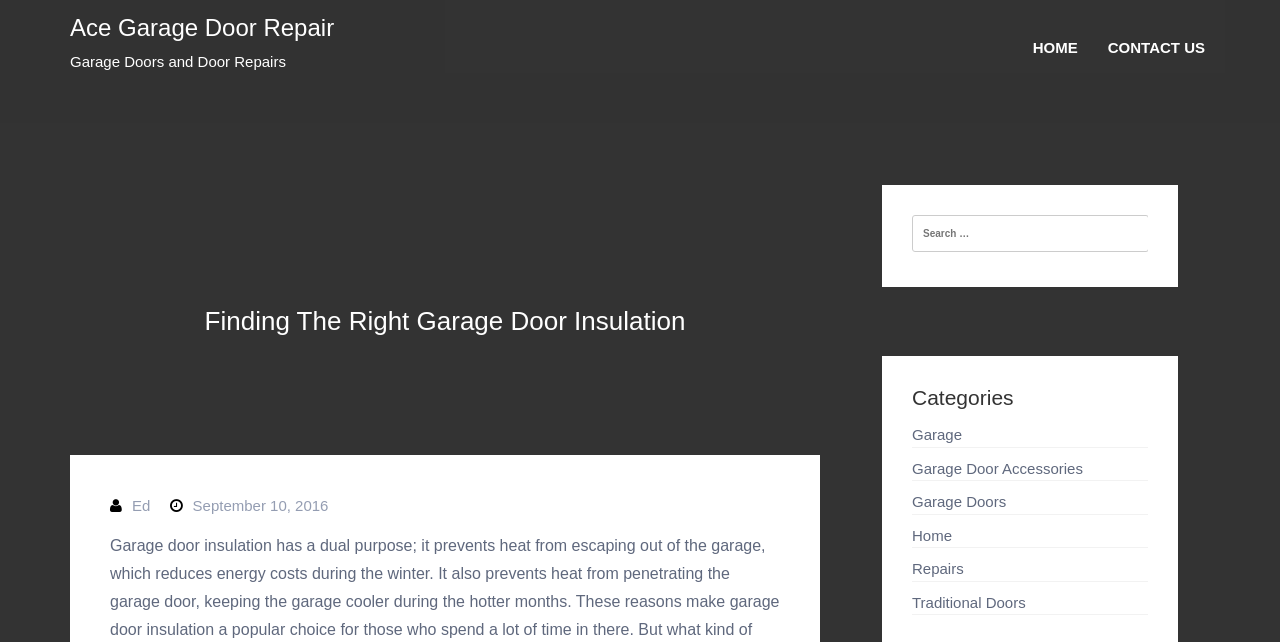What is the purpose of the search box?
Refer to the image and provide a one-word or short phrase answer.

To search the website